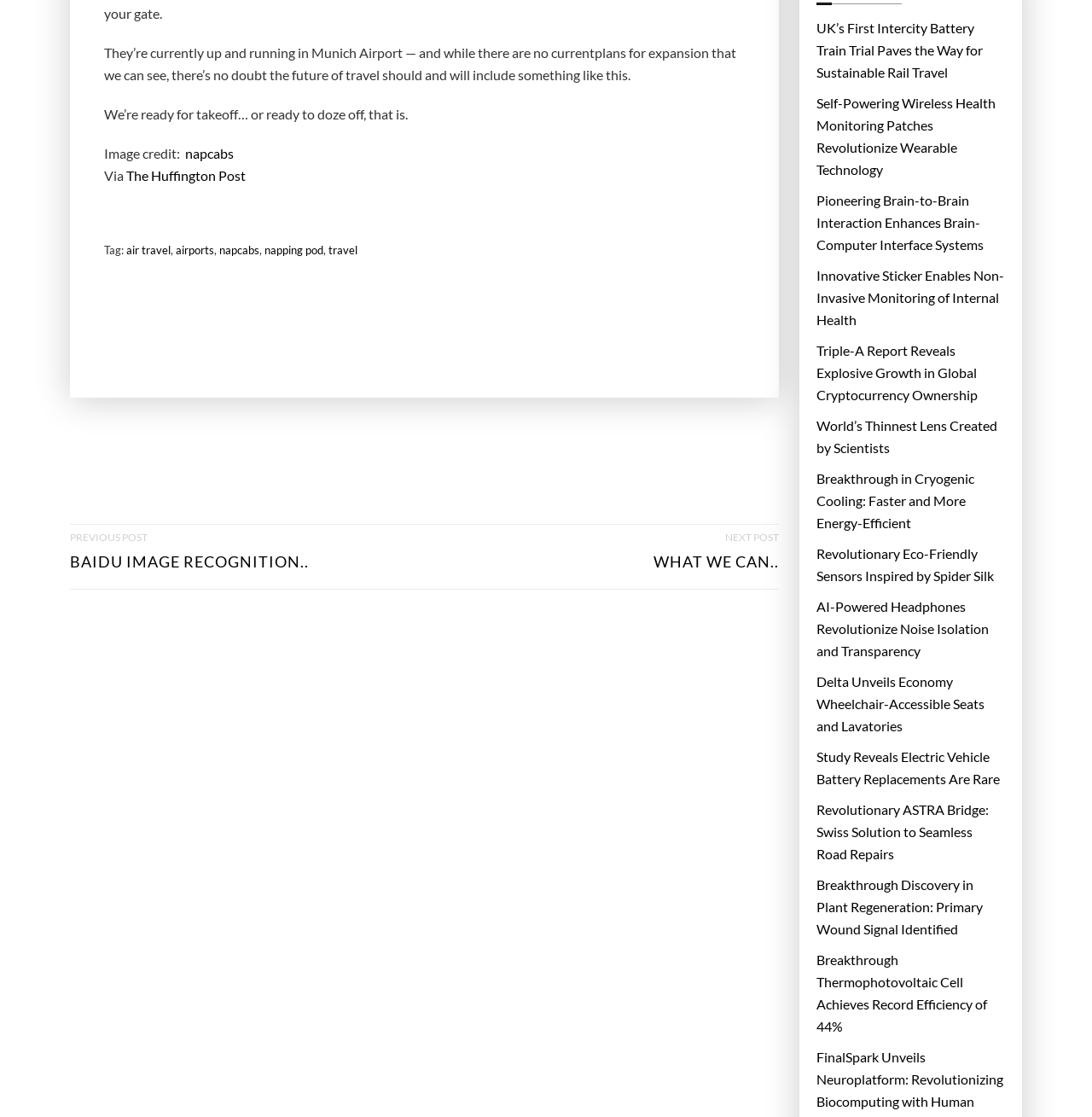Determine the bounding box coordinates of the clickable element to achieve the following action: 'Click on the link to read about napcabs'. Provide the coordinates as four float values between 0 and 1, formatted as [left, top, right, bottom].

[0.17, 0.128, 0.214, 0.148]